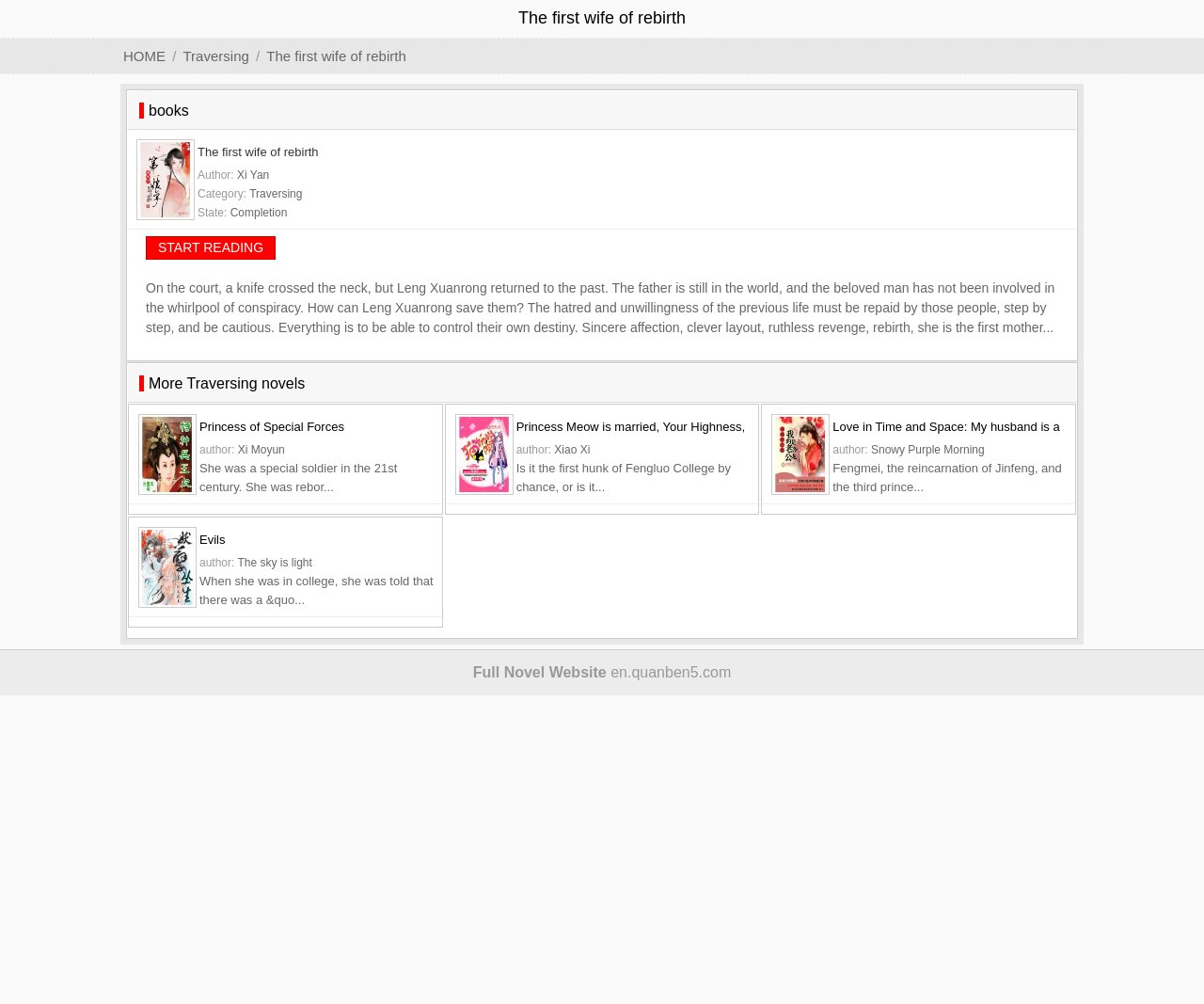What is the category of the novel?
Make sure to answer the question with a detailed and comprehensive explanation.

The category of the novel is obtained from the static text element with the text 'Category: Traversing' which is located below the author's name.